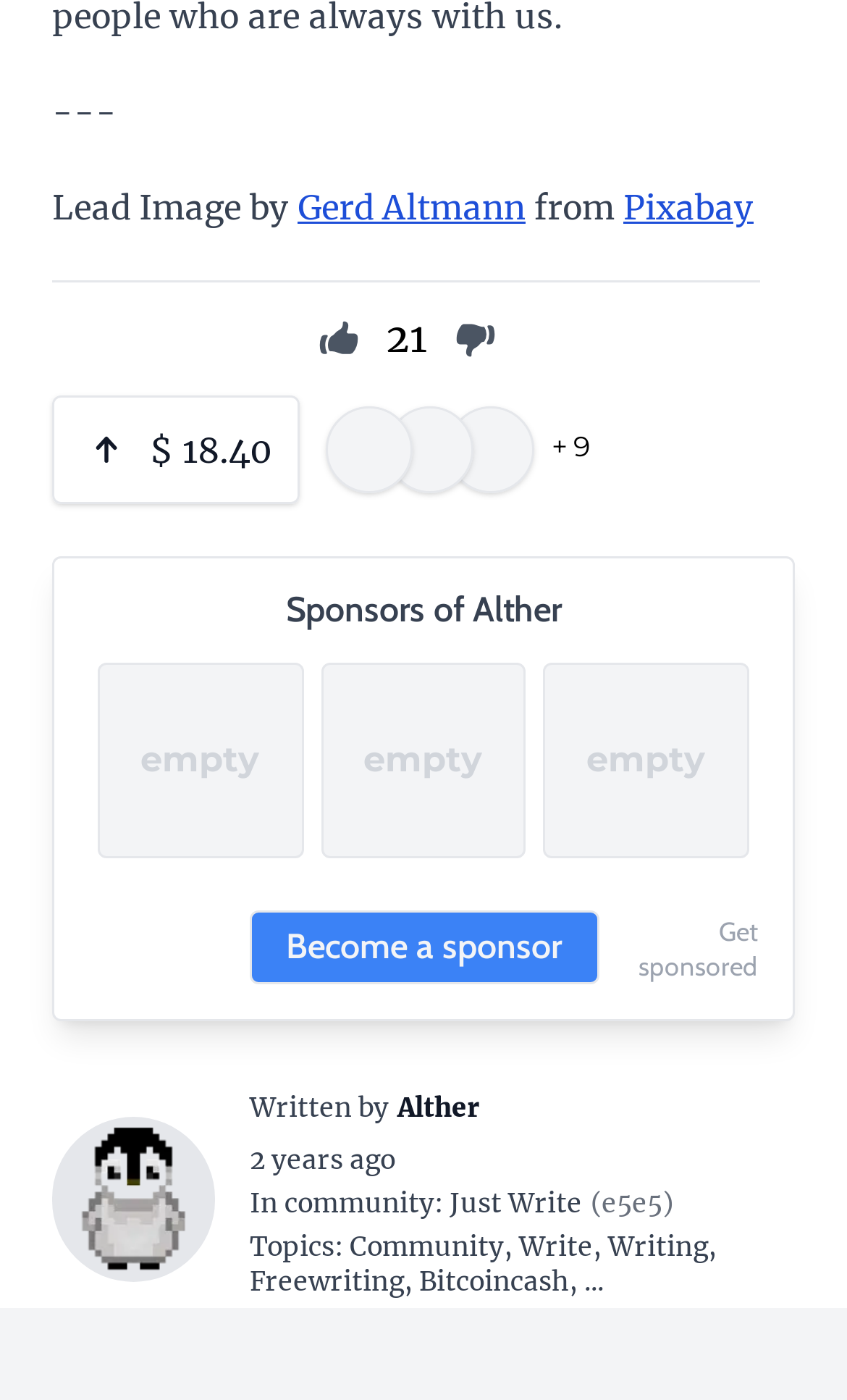What is the date of the article?
Based on the screenshot, provide your answer in one word or phrase.

2021-12-02 22:16:54